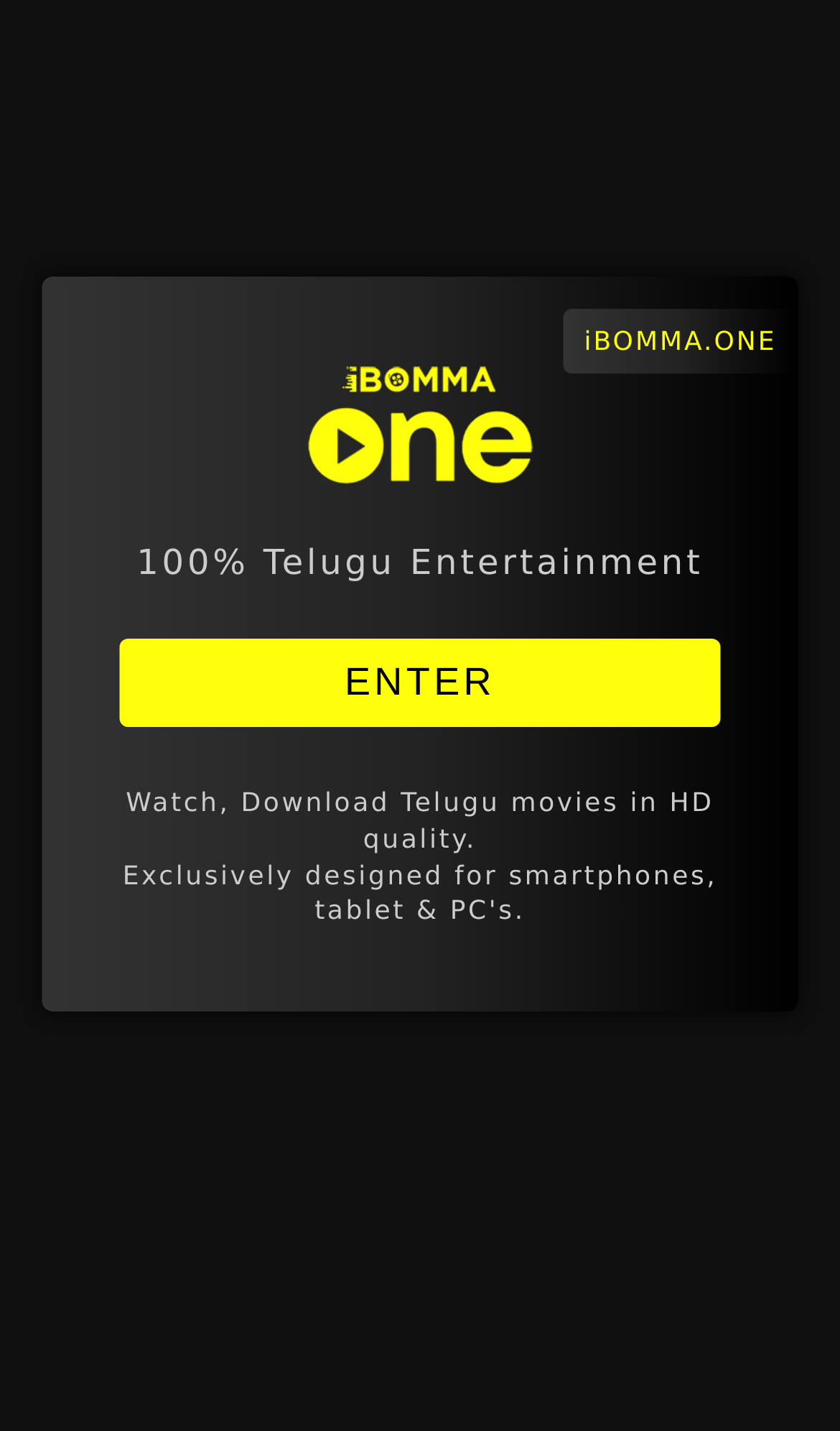What action can be performed on the movies available on this website?
Look at the image and respond to the question as thoroughly as possible.

The text 'Watch, Download' suggests that users can not only watch the movies online but also download them for offline viewing.